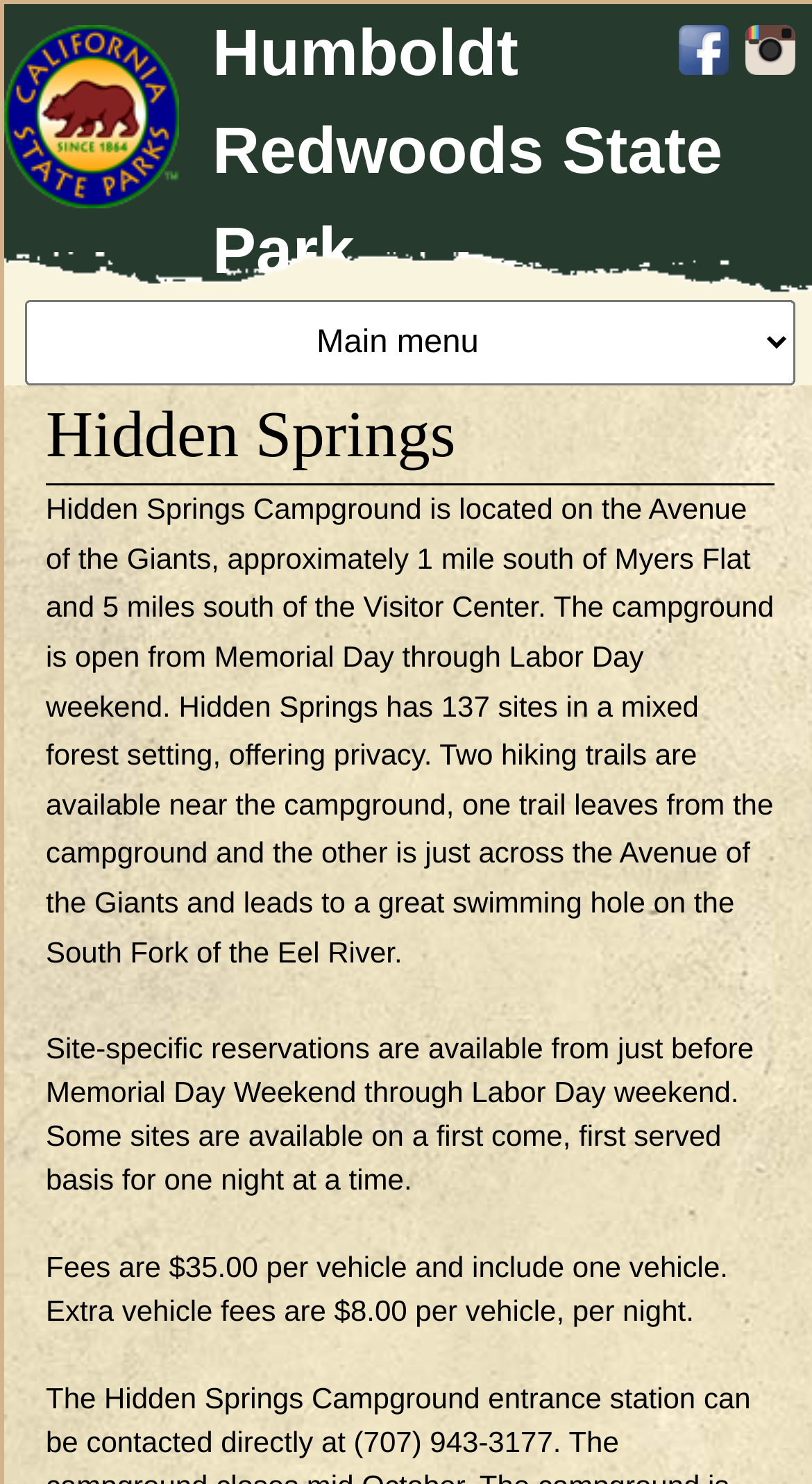Describe the webpage in detail, including text, images, and layout.

The webpage is about Hidden Springs Campground in Humboldt Redwoods State Park. At the top left, there is a link to skip to the main content. Below it, there is a link to Humboldt Redwoods State Park, accompanied by an image with the same name. To the right of the image, there is another link to Humboldt Redwoods State Park.

On the top right, there are three links with no text. Below them, there is a combobox with a popup menu. Underneath the combobox, there is a header section with a heading that reads "Hidden Springs". 

Below the heading, there is a paragraph of text that describes the Hidden Springs Campground, including its location, operating season, and amenities. The text also mentions two hiking trails near the campground, one of which leads to a swimming hole on the South Fork of the Eel River.

Further down, there are two more paragraphs of text. The first one explains the site-specific reservation policy, and the second one lists the fees for camping, including the cost for extra vehicles.